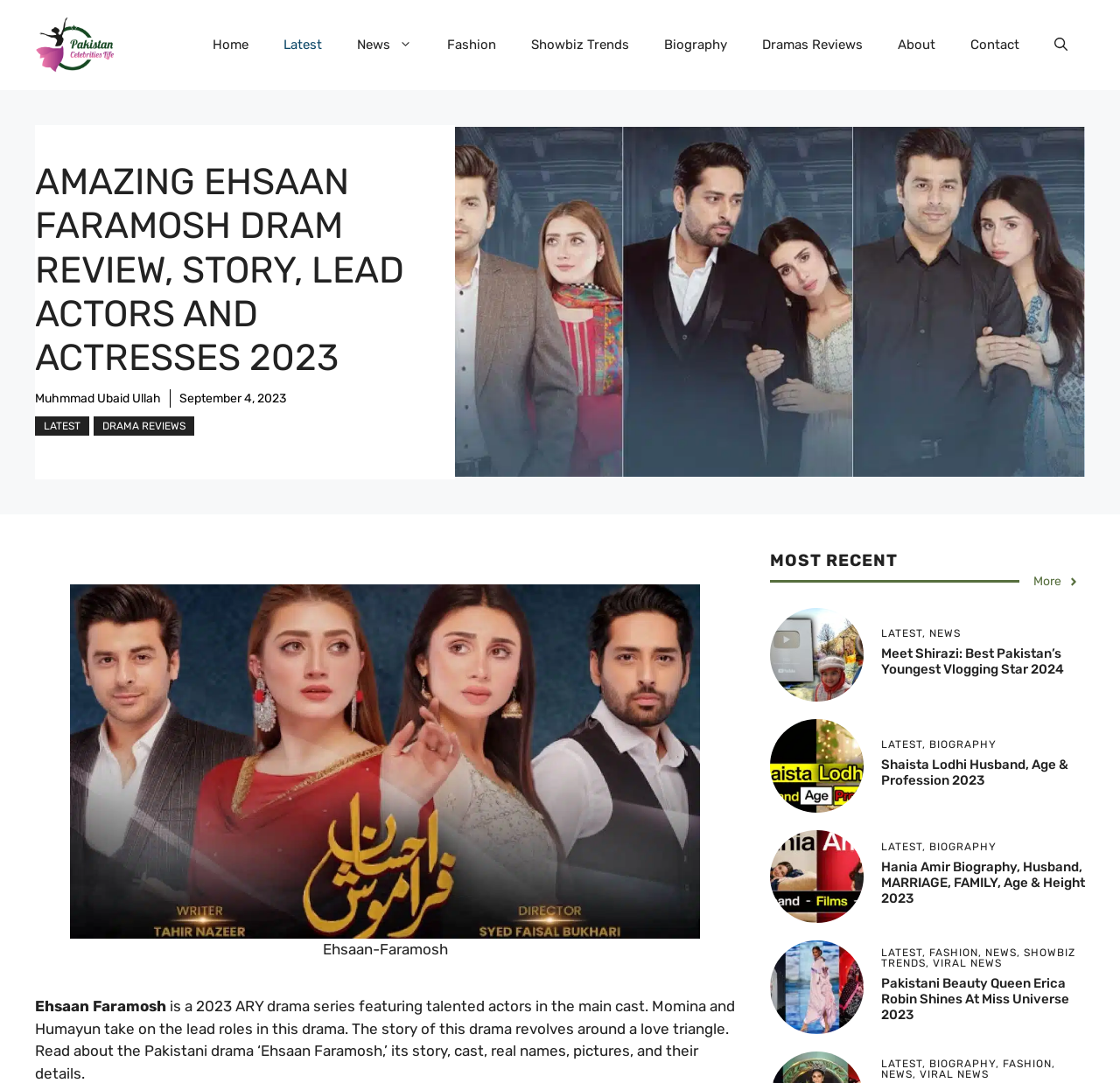Given the element description Drama Reviews, identify the bounding box coordinates for the UI element on the webpage screenshot. The format should be (top-left x, top-left y, bottom-right x, bottom-right y), with values between 0 and 1.

[0.084, 0.384, 0.173, 0.402]